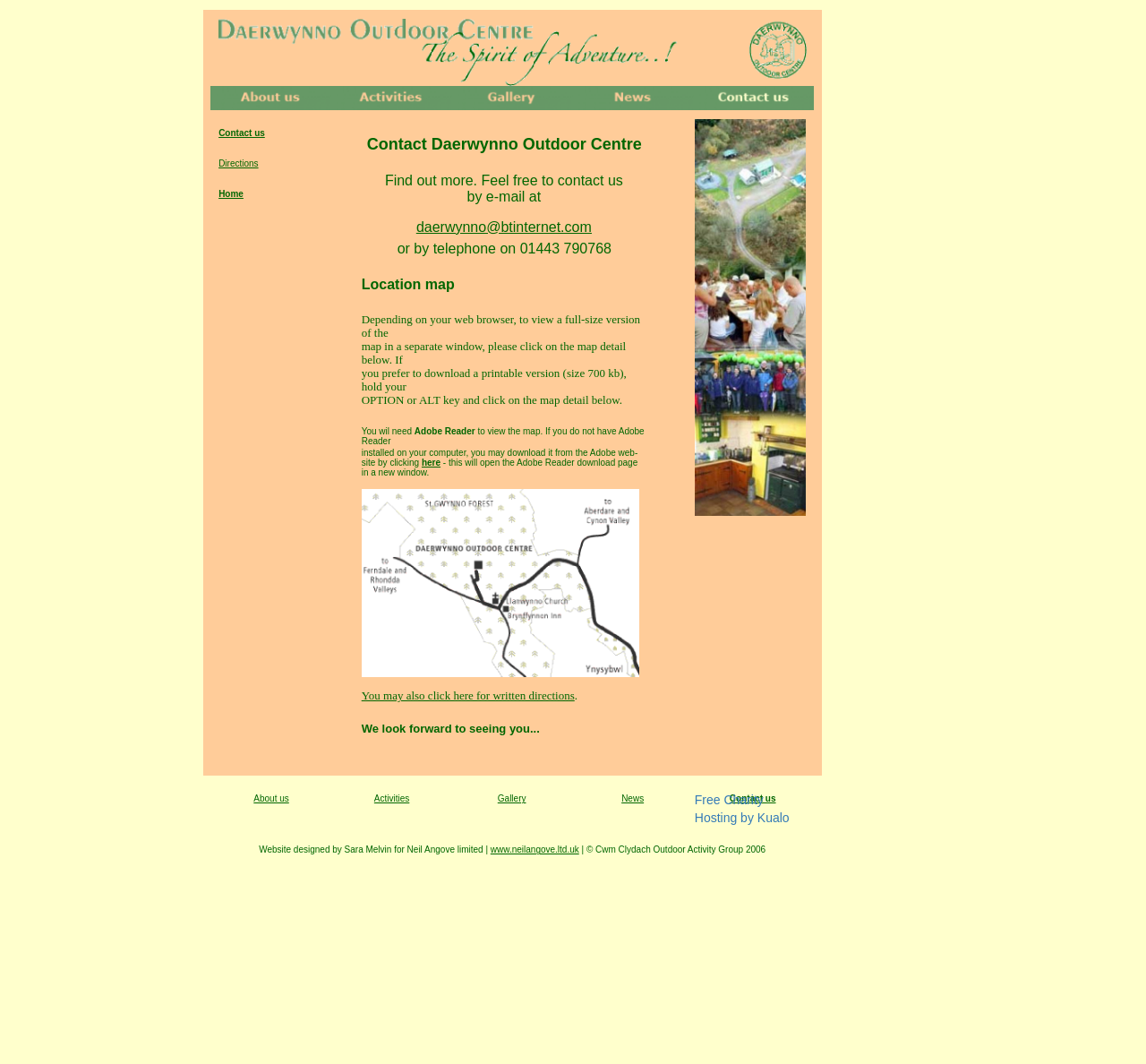Please provide the bounding box coordinates for the element that needs to be clicked to perform the instruction: "Download a printable full size map as a PDF". The coordinates must consist of four float numbers between 0 and 1, formatted as [left, top, right, bottom].

[0.315, 0.459, 0.558, 0.637]